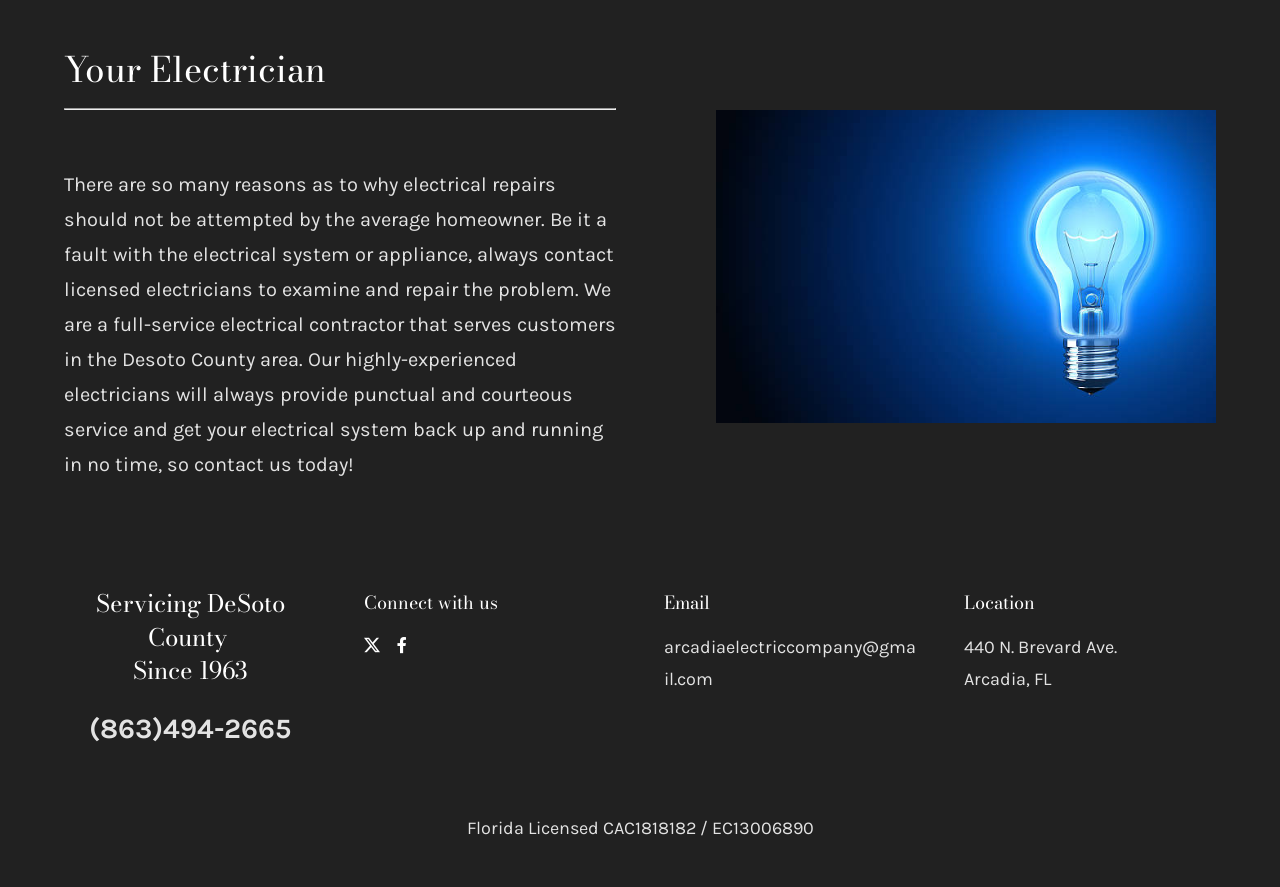Please provide a comprehensive response to the question below by analyzing the image: 
What is the phone number provided on this webpage?

The webpage displays the phone number '(863)494-2665' which can be used to contact the electrical contractor.